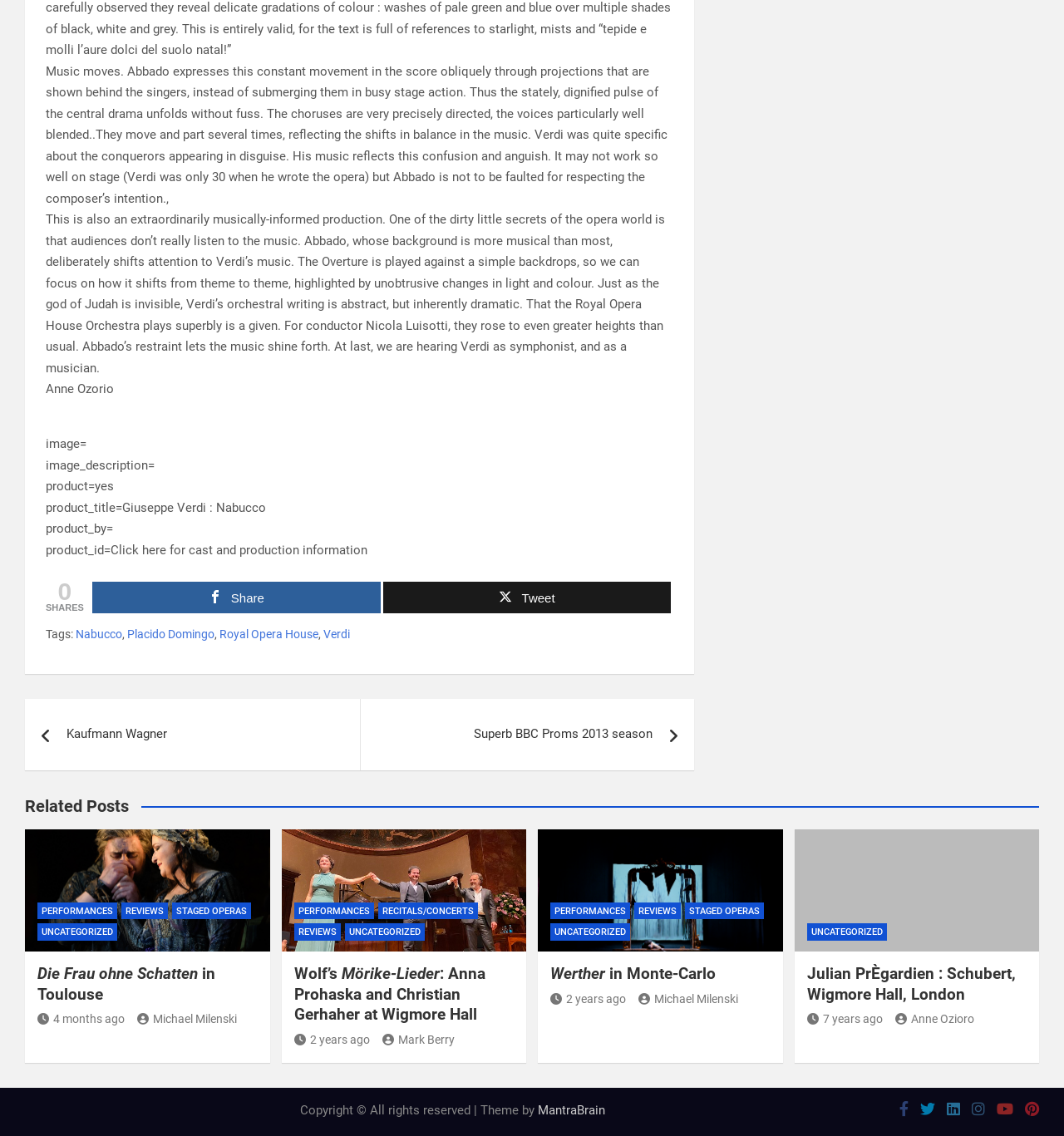What is the name of the opera being reviewed?
Based on the image, answer the question with a single word or brief phrase.

Nabucco